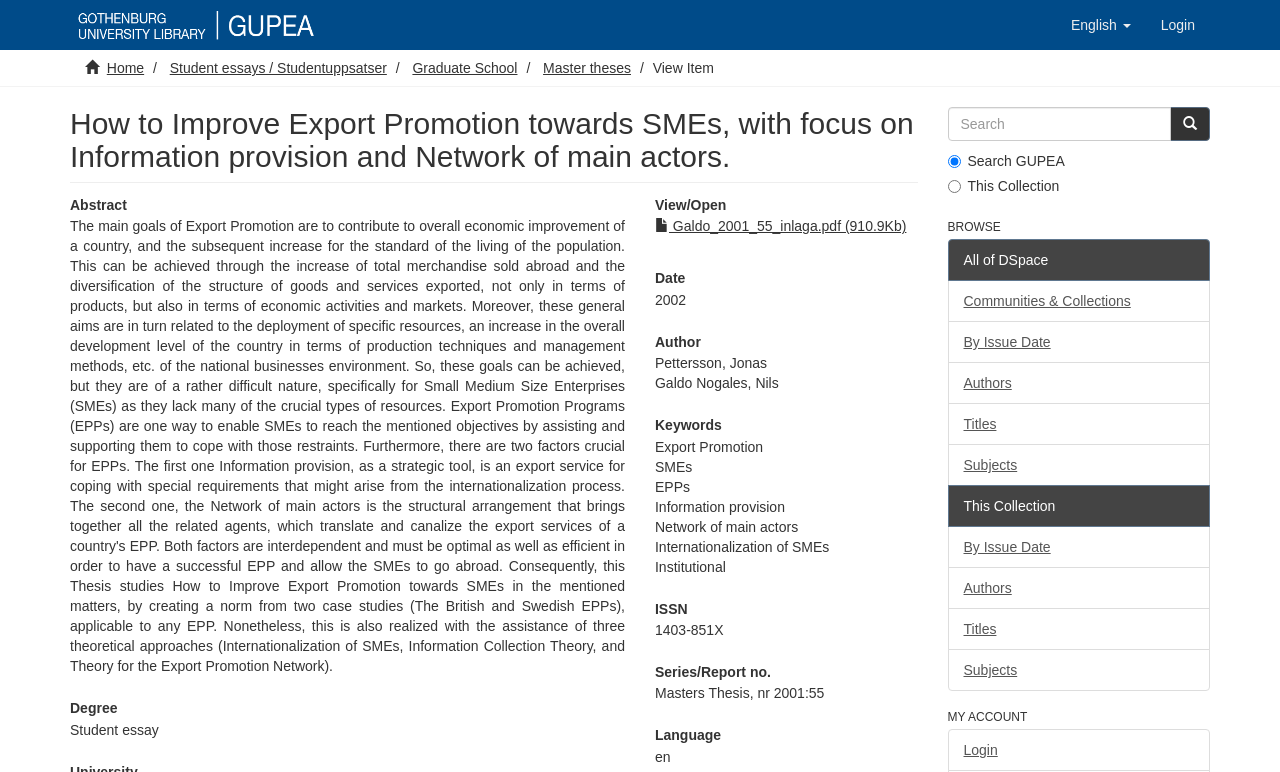Based on the image, please elaborate on the answer to the following question:
What is the author of the thesis?

The authors of the thesis can be found in the section with the heading 'Author' which is located at the bottom of the webpage, and the authors are specified as 'Pettersson, Jonas' and 'Galdo Nogales, Nils'.